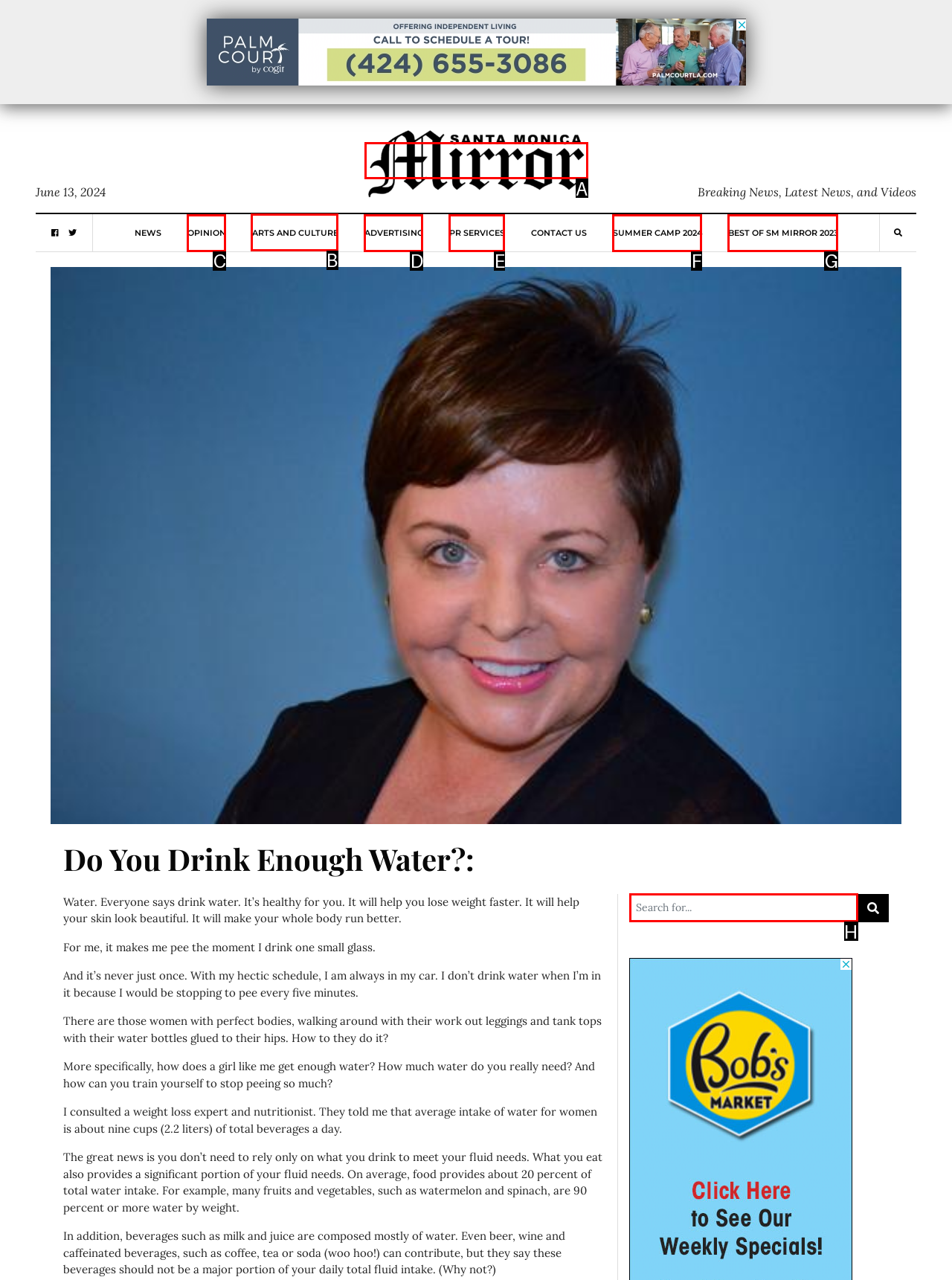Given the task: Click the 'ARTS AND CULTURE' link, tell me which HTML element to click on.
Answer with the letter of the correct option from the given choices.

B